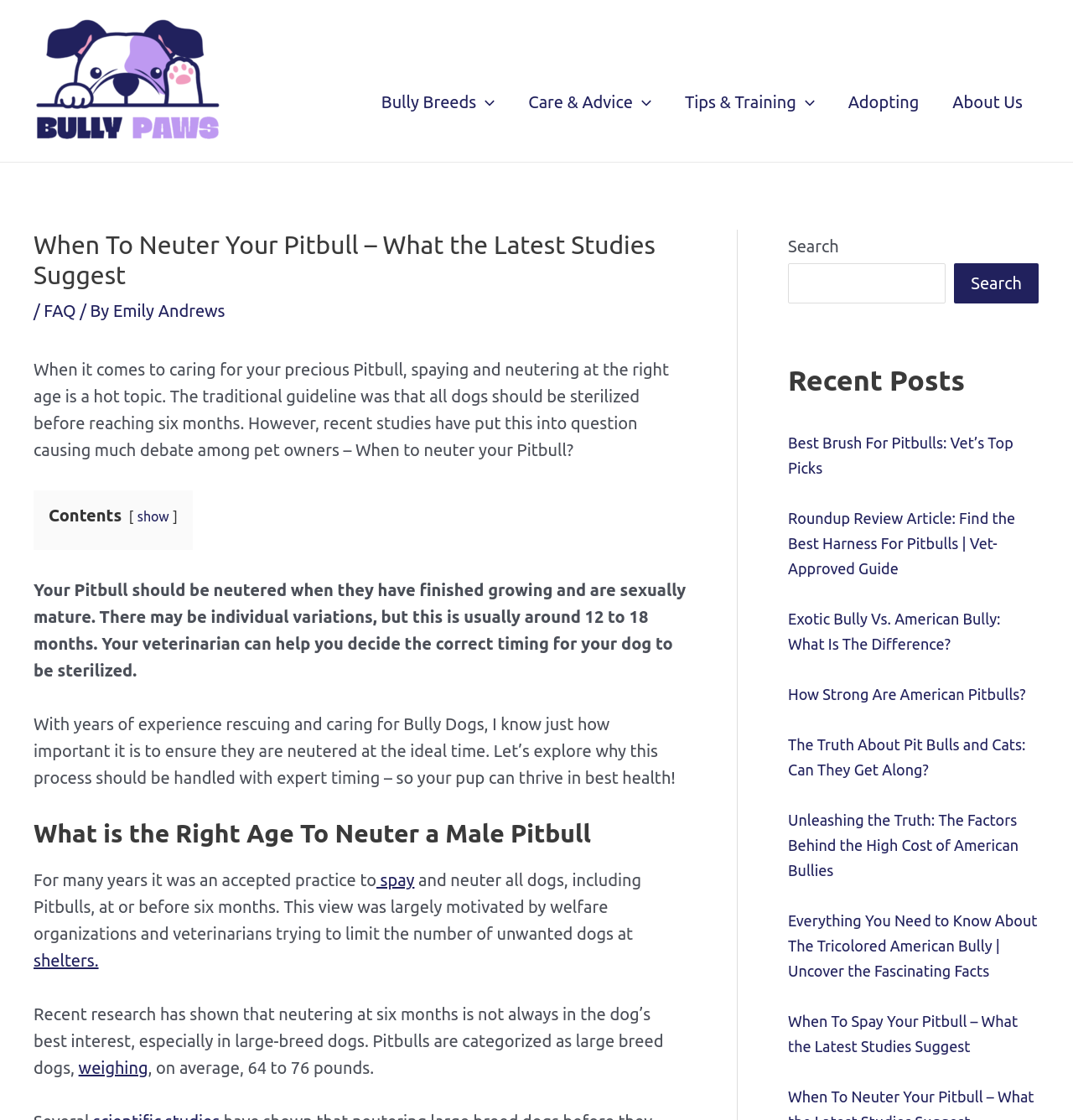Bounding box coordinates must be specified in the format (top-left x, top-left y, bottom-right x, bottom-right y). All values should be floating point numbers between 0 and 1. What are the bounding box coordinates of the UI element described as: How Strong Are American Pitbulls?

[0.734, 0.612, 0.956, 0.627]